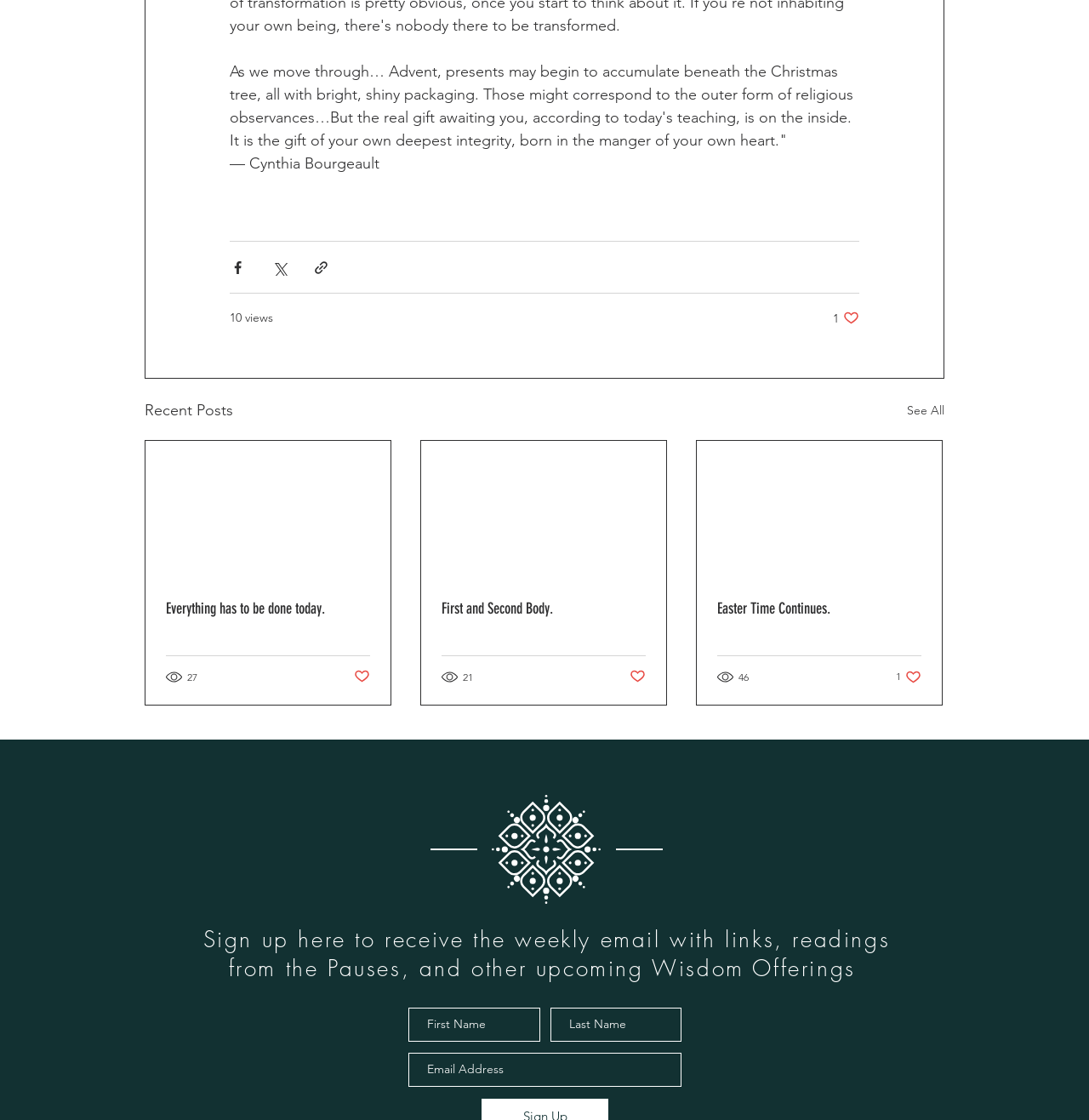Locate the bounding box coordinates of the clickable part needed for the task: "Share via Facebook".

[0.211, 0.231, 0.226, 0.246]